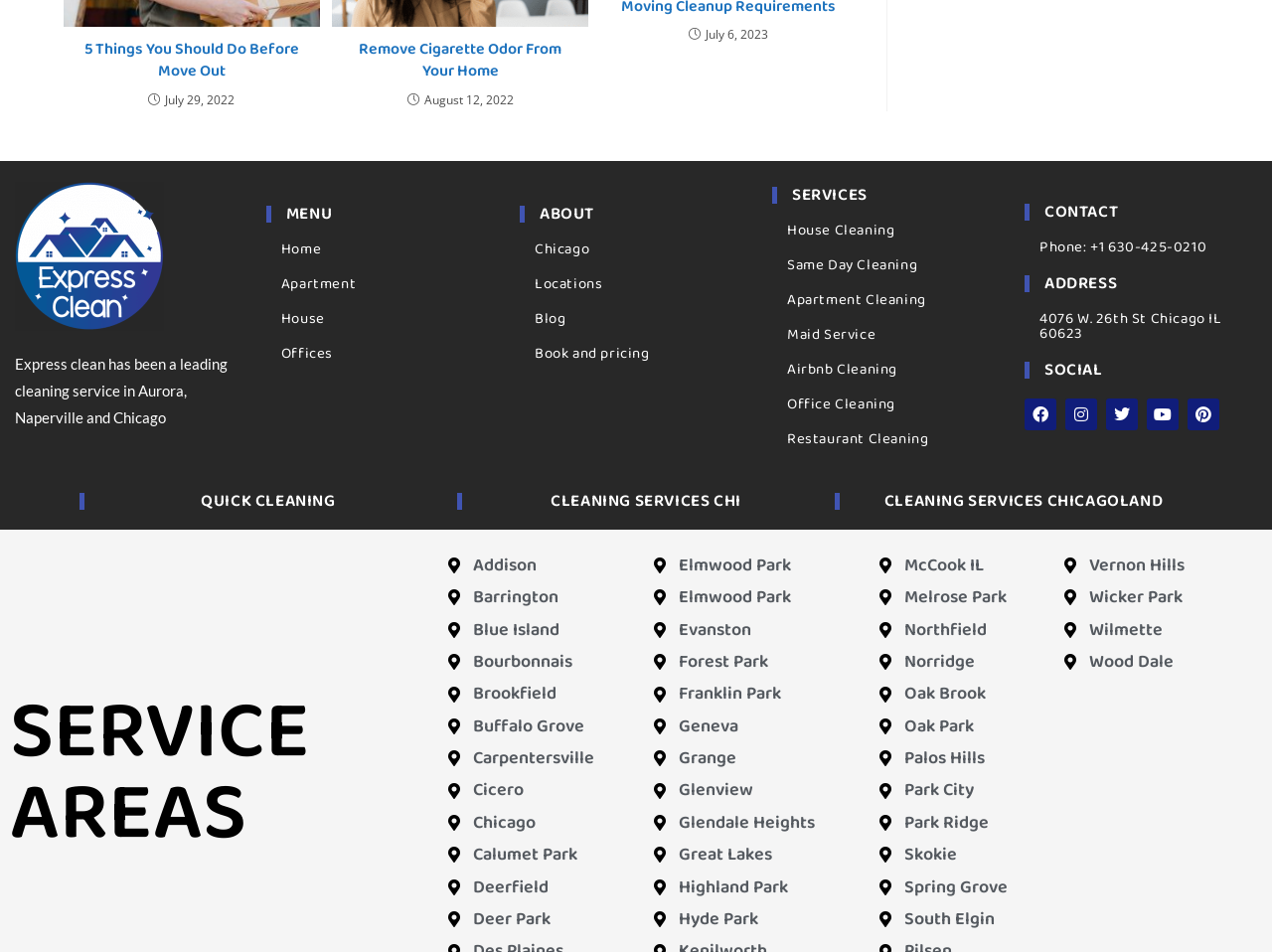Show the bounding box coordinates for the element that needs to be clicked to execute the following instruction: "Visit the Facebook page". Provide the coordinates in the form of four float numbers between 0 and 1, i.e., [left, top, right, bottom].

[0.805, 0.418, 0.83, 0.452]